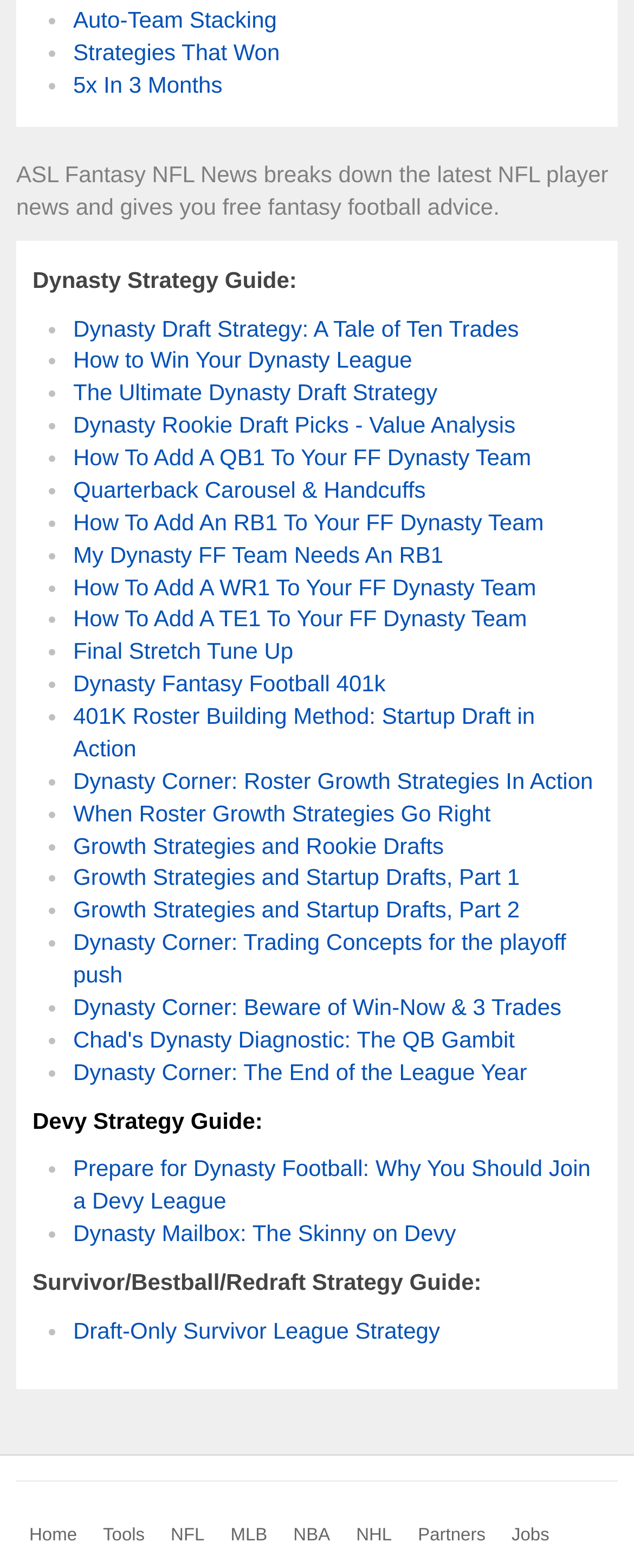Bounding box coordinates are specified in the format (top-left x, top-left y, bottom-right x, bottom-right y). All values are floating point numbers bounded between 0 and 1. Please provide the bounding box coordinate of the region this sentence describes: NHL

[0.551, 0.966, 0.628, 0.994]